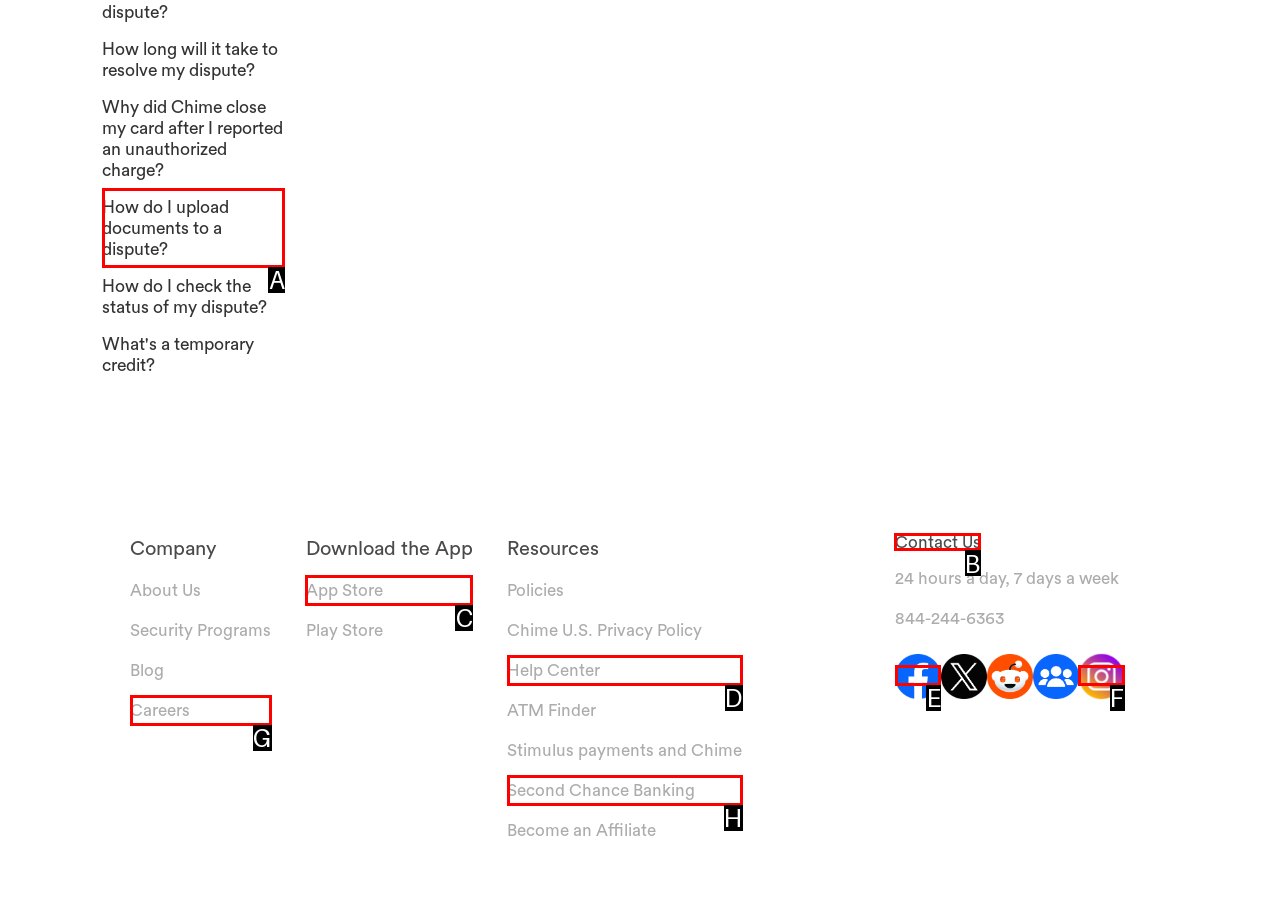Choose the letter of the option that needs to be clicked to perform the task: Contact Us. Answer with the letter.

B